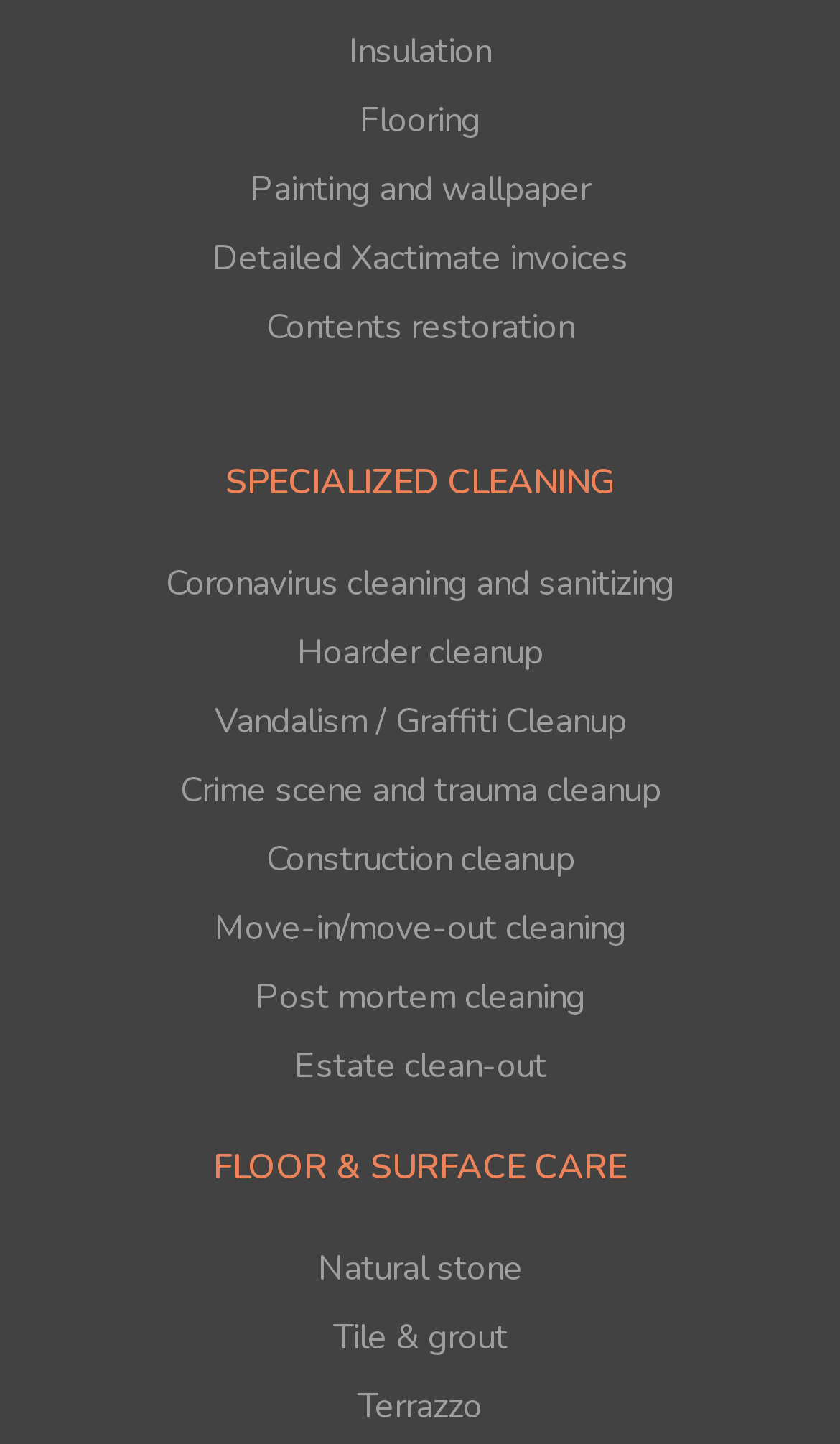Determine the bounding box coordinates of the region that needs to be clicked to achieve the task: "Get information on Natural stone care".

[0.378, 0.862, 0.622, 0.895]